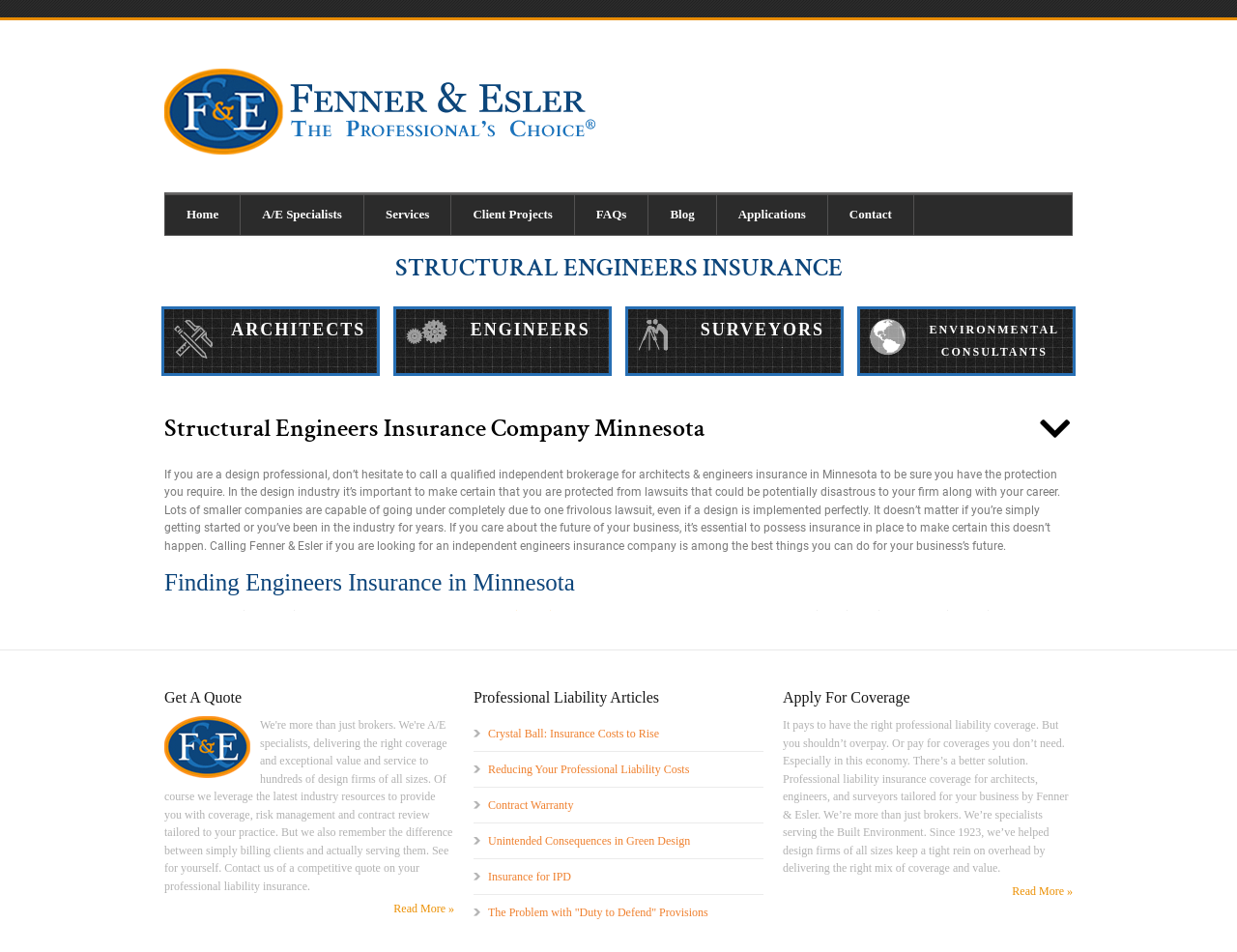Answer the question below in one word or phrase:
How long has Fenner & Esler been in the industry?

Since 1923